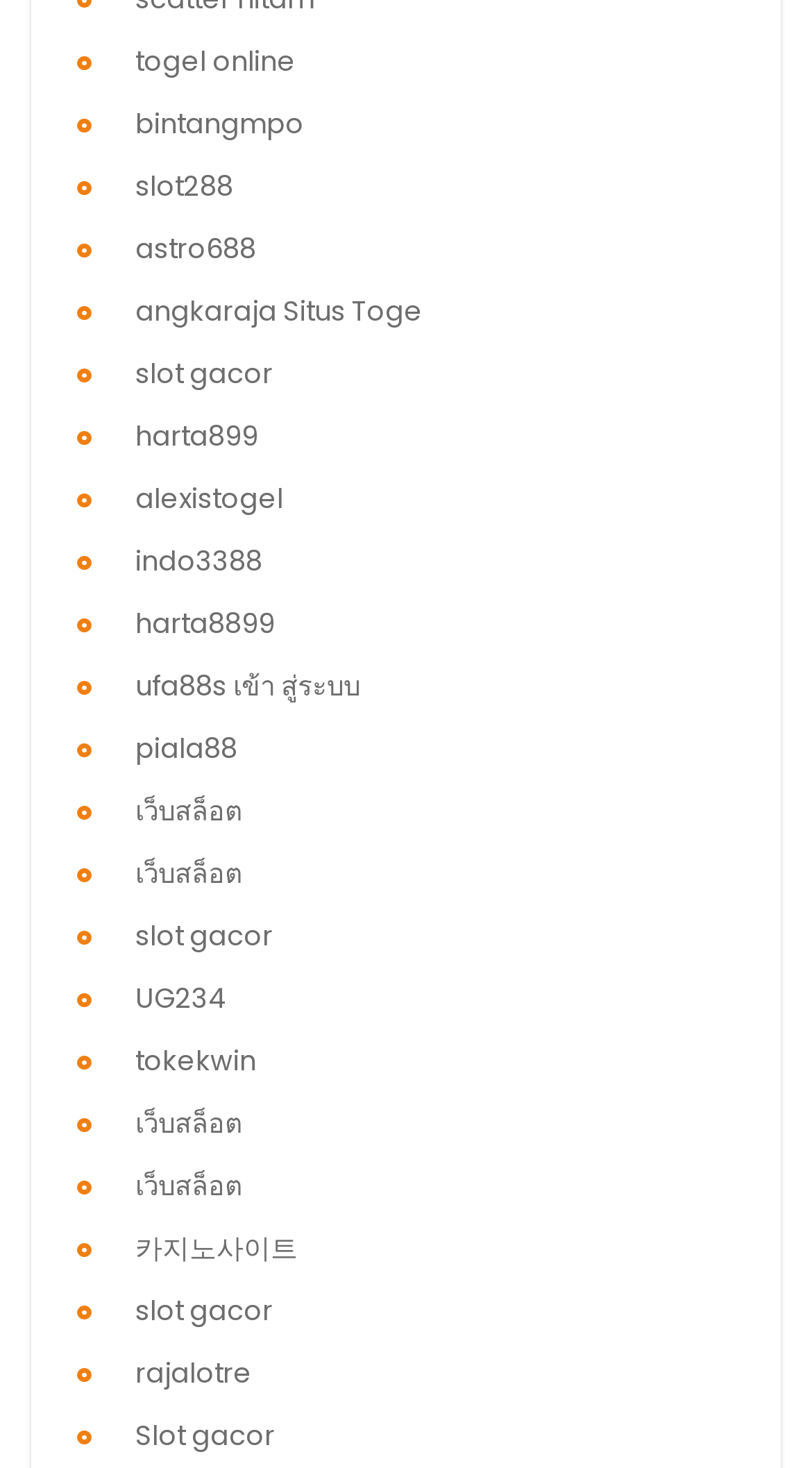Using details from the image, please answer the following question comprehensively:
How many unique slot links are listed?

I counted the occurrences of 'slot' in the OCR text of the links and found that there are three unique slot links: 'slot288', 'slot gacor', and 'เว็บสล็อต'.